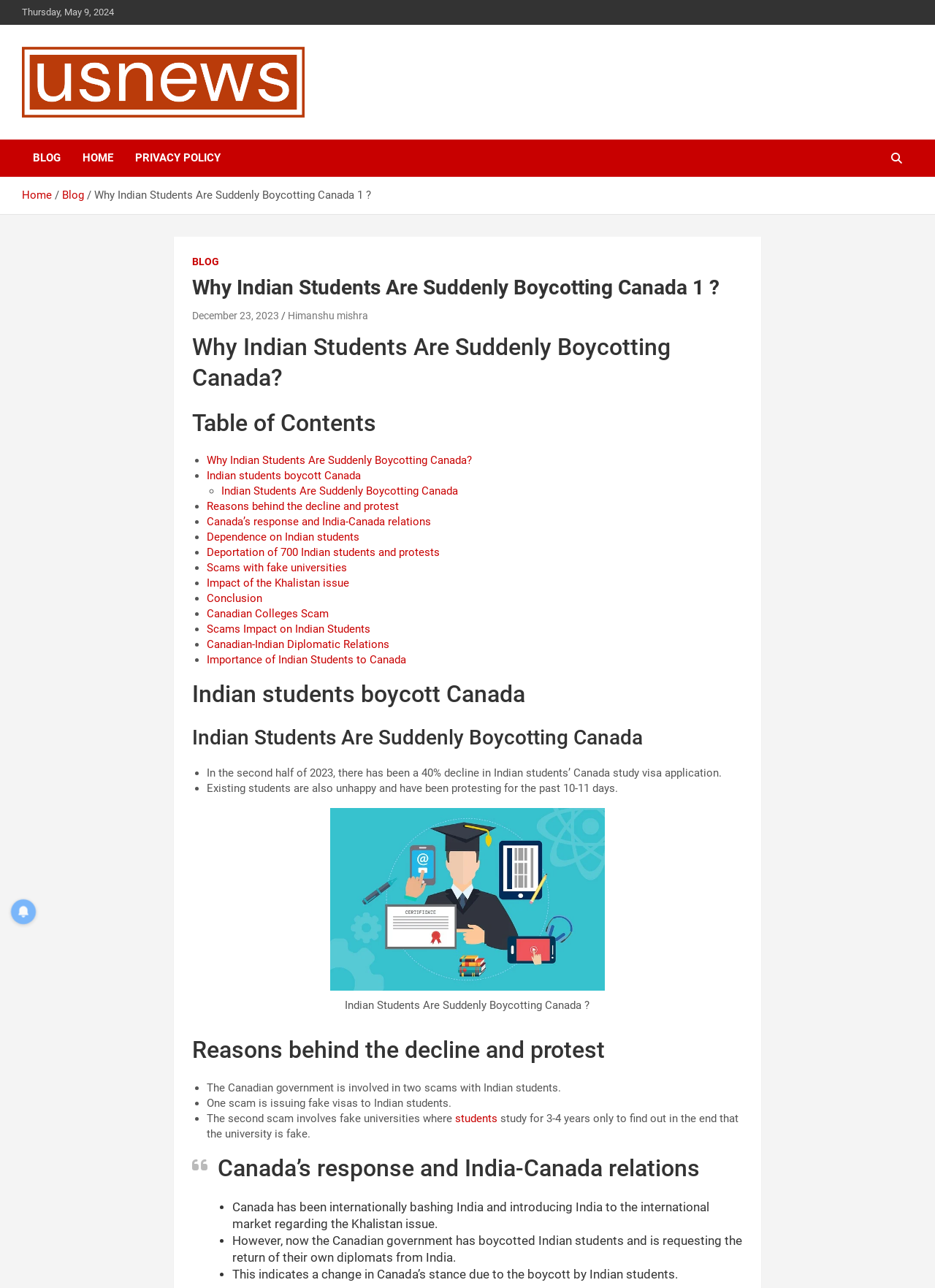What is the topic of the section that starts with 'Canada has been internationally bashing India...'
Please give a detailed answer to the question using the information shown in the image.

The section that starts with 'Canada has been internationally bashing India...' is part of the article, and it falls under the topic of 'Canada’s response and India-Canada relations'.